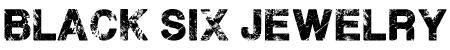What is the purpose of the branding element?
Look at the image and answer with only one word or phrase.

To attract customers